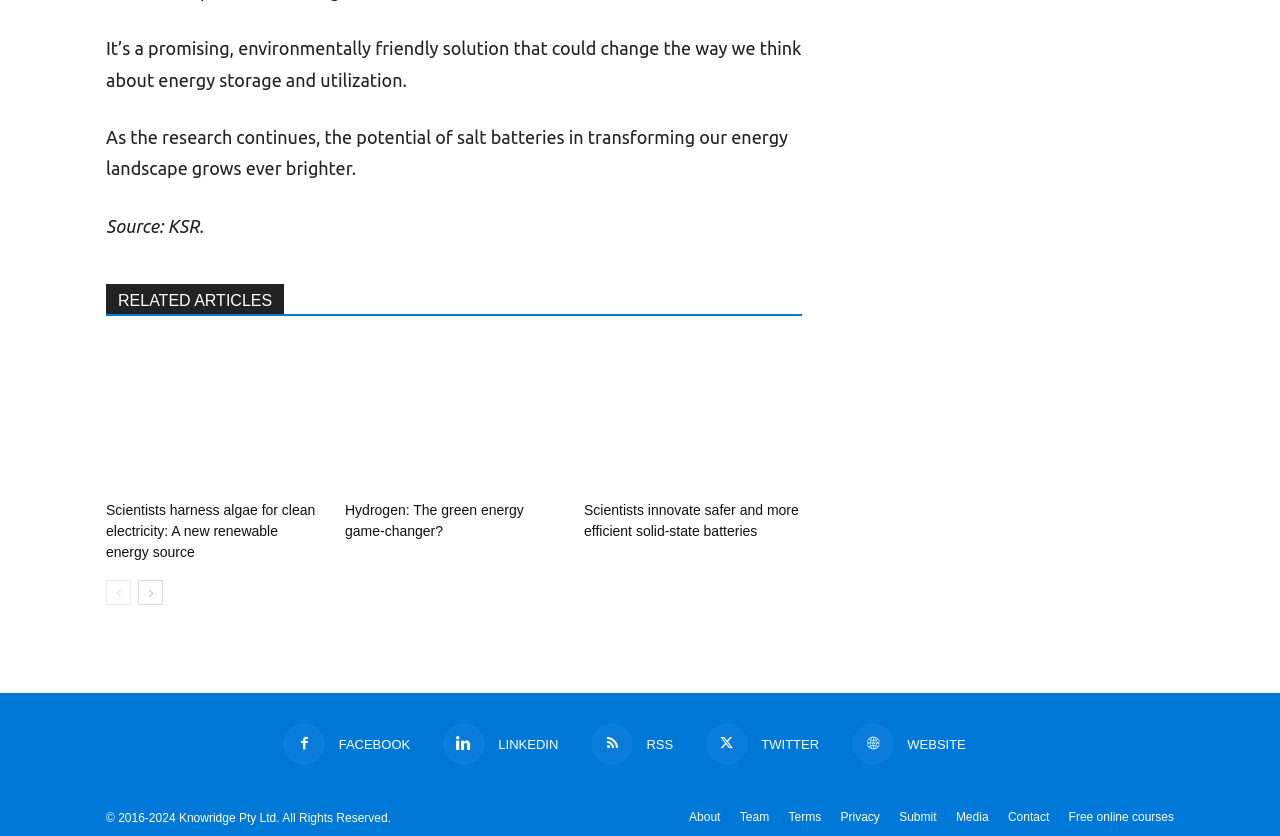Identify the bounding box coordinates for the UI element that matches this description: "About".

[0.538, 0.967, 0.563, 0.988]